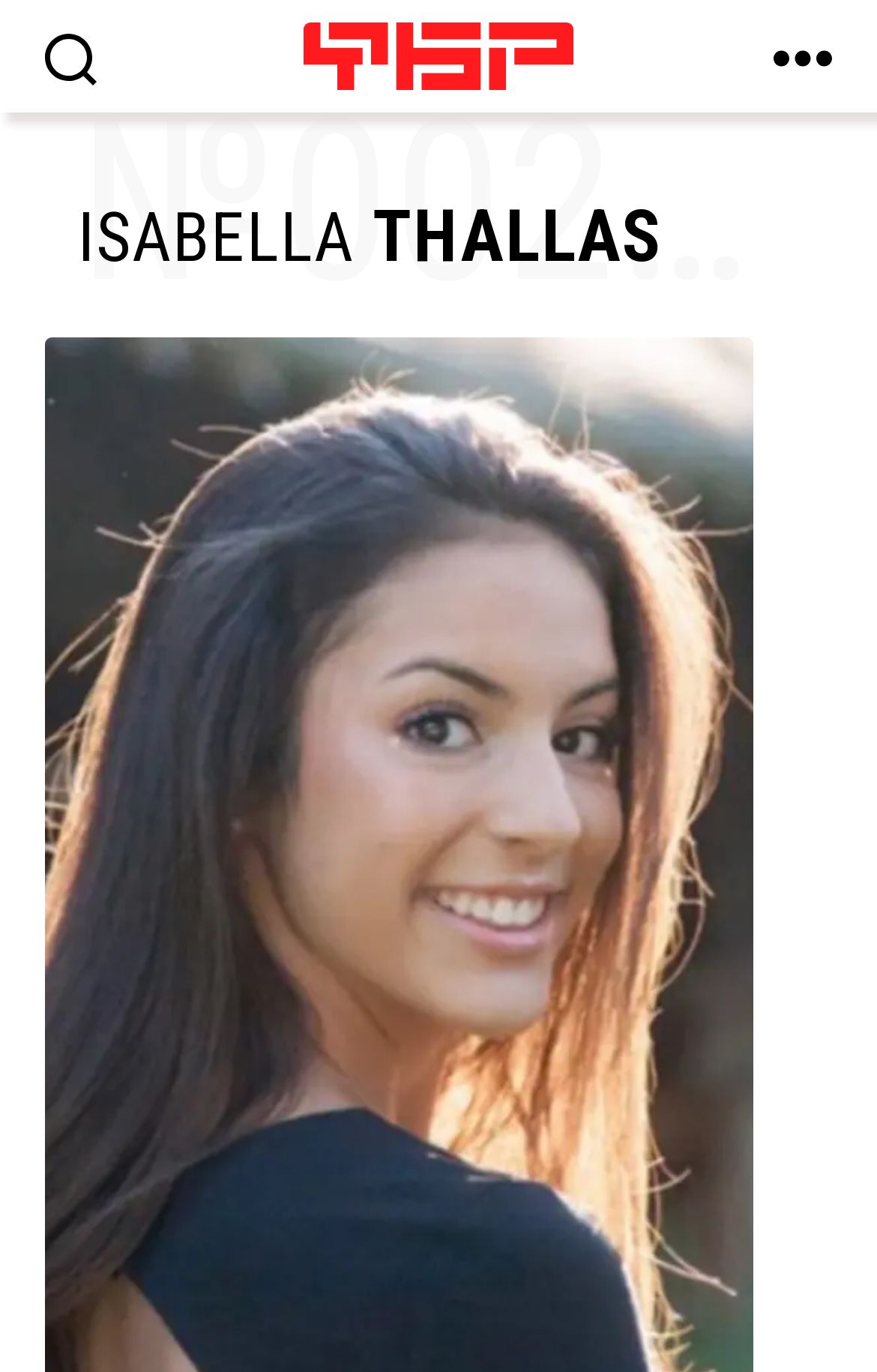How many buttons are on the top of the page?
From the screenshot, provide a brief answer in one word or phrase.

2